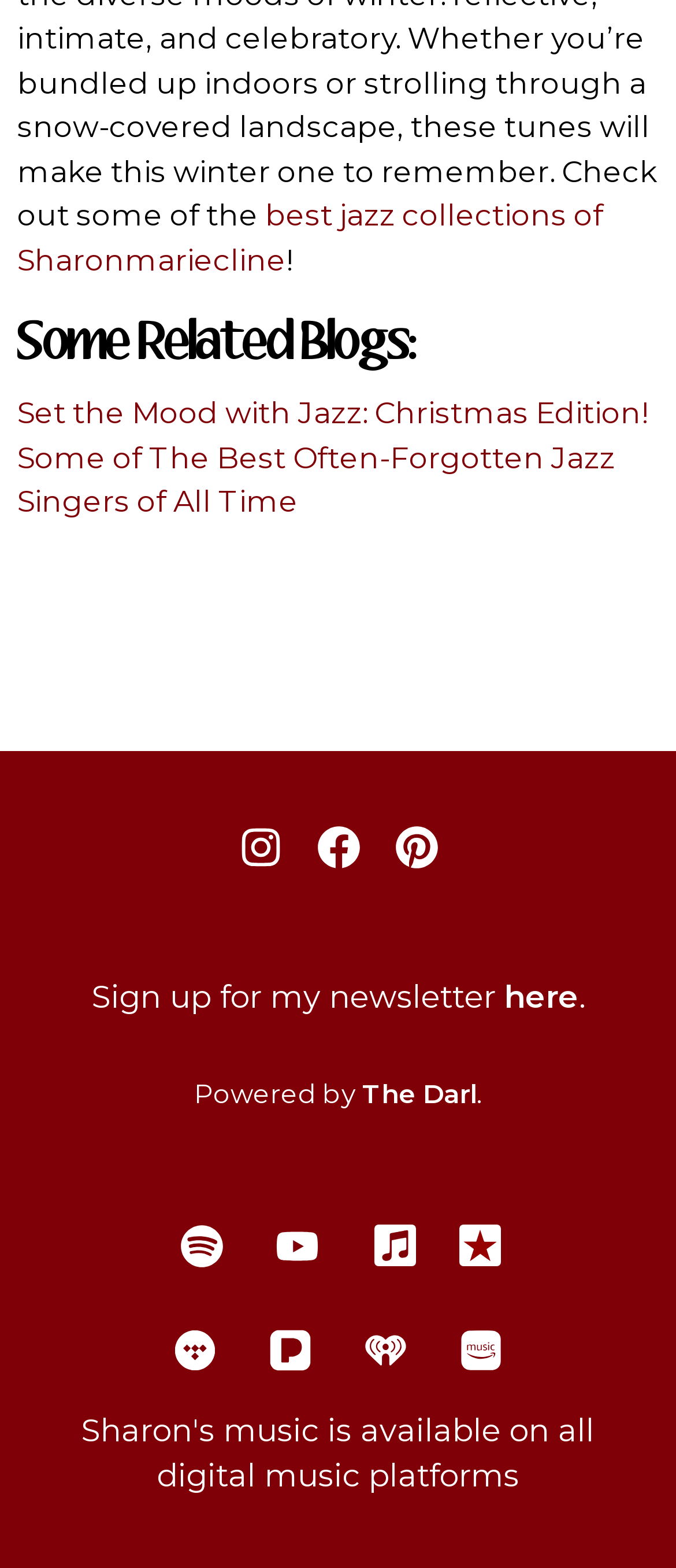Analyze the image and give a detailed response to the question:
What is the title of the first blog post?

The first link on the webpage has the text 'best jazz collections of Sharonmariecline', which is likely the title of a blog post.